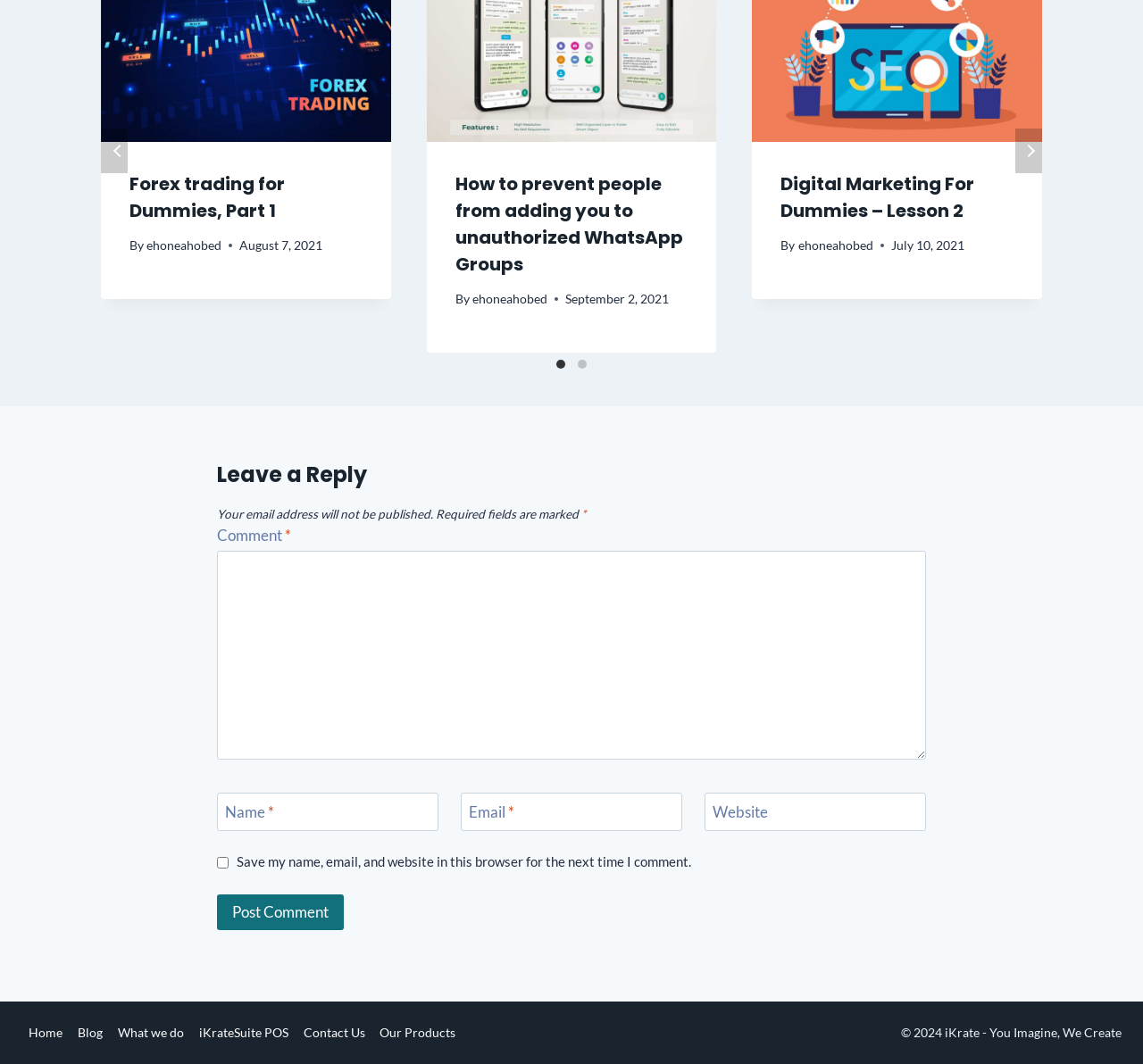Identify the bounding box coordinates of the clickable section necessary to follow the following instruction: "Click on the 'Forex trading for Dummies, Part 1' link". The coordinates should be presented as four float numbers from 0 to 1, i.e., [left, top, right, bottom].

[0.113, 0.161, 0.249, 0.21]